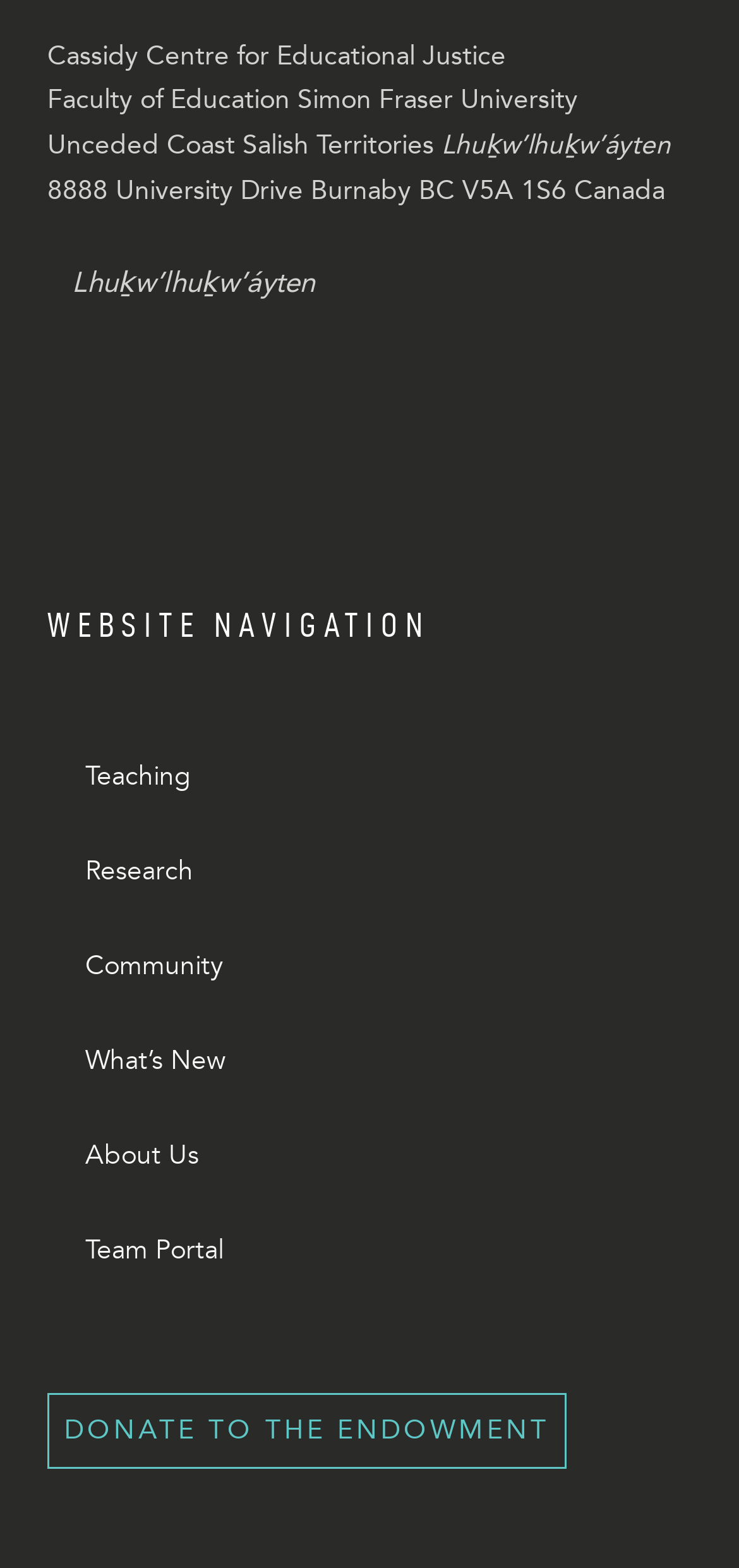Using details from the image, please answer the following question comprehensively:
What is the name of the centre?

The name of the centre can be found at the top of the webpage, which is 'Cassidy Centre for Educational Justice'.